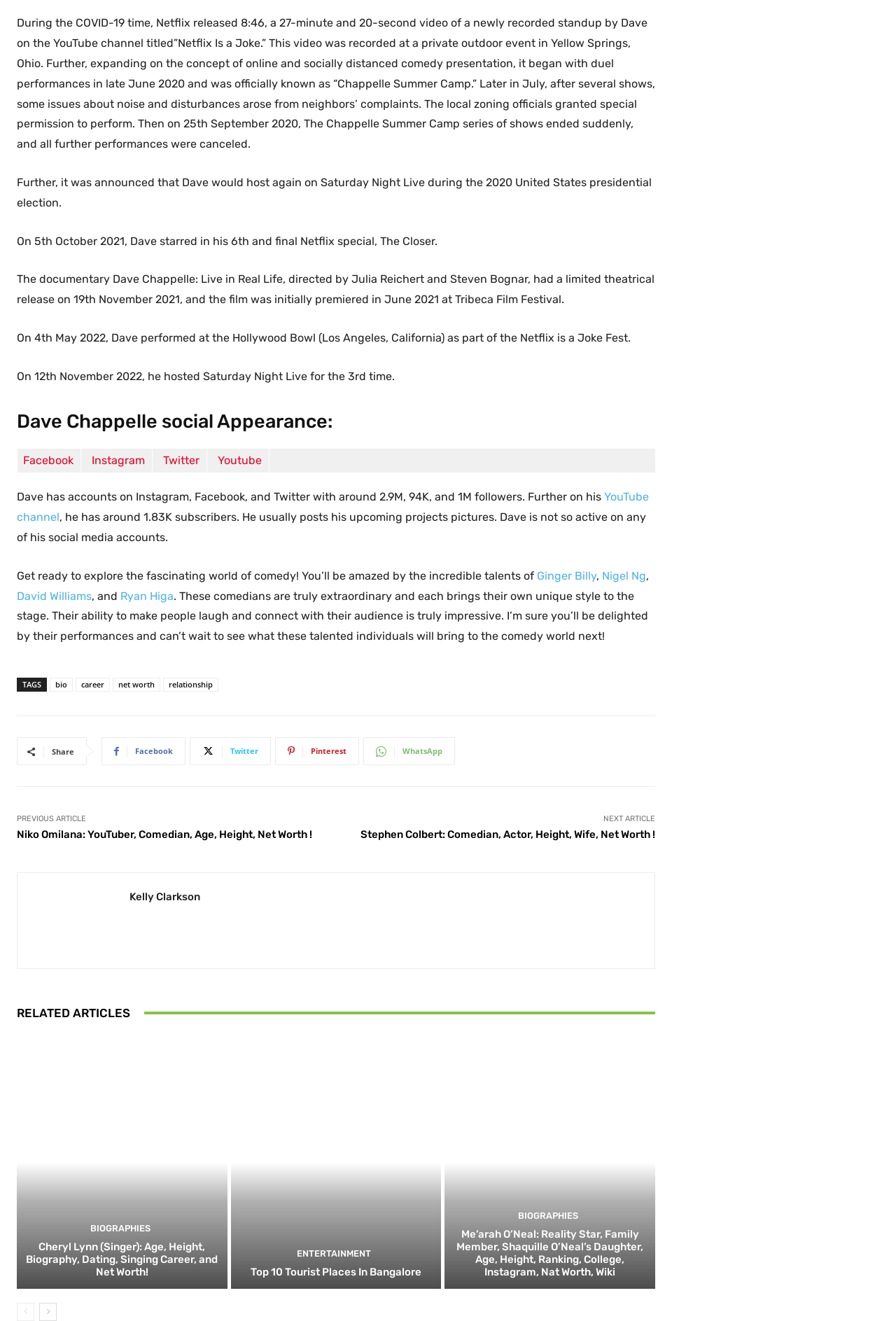Predict the bounding box coordinates for the UI element described as: "parent_node: Kelly Clarkson title="Kelly Clarkson"". The coordinates should be four float numbers between 0 and 1, presented as [left, top, right, bottom].

[0.035, 0.671, 0.129, 0.722]